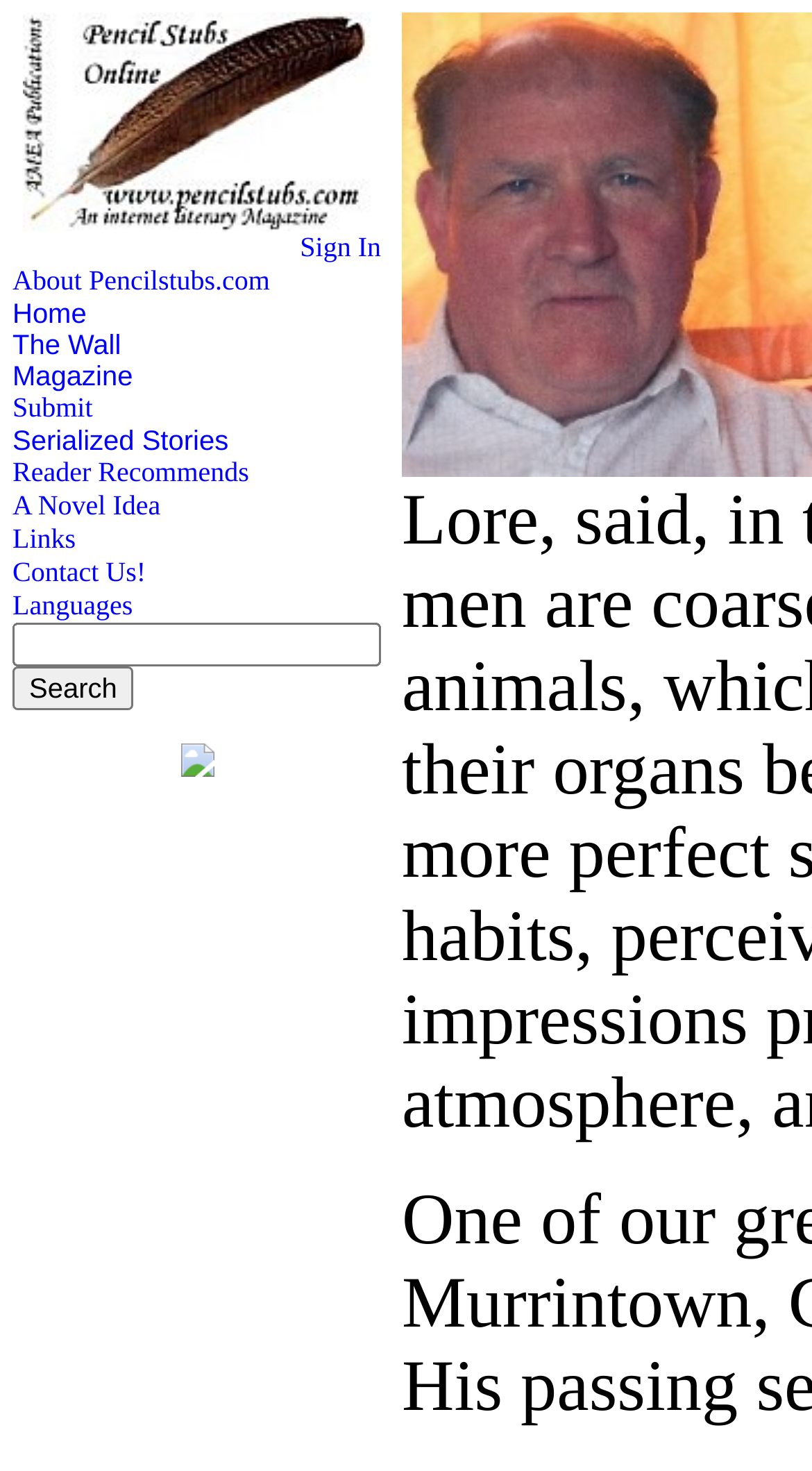Please identify the bounding box coordinates of the element I should click to complete this instruction: 'Read the magazine'. The coordinates should be given as four float numbers between 0 and 1, like this: [left, top, right, bottom].

[0.015, 0.245, 0.164, 0.266]